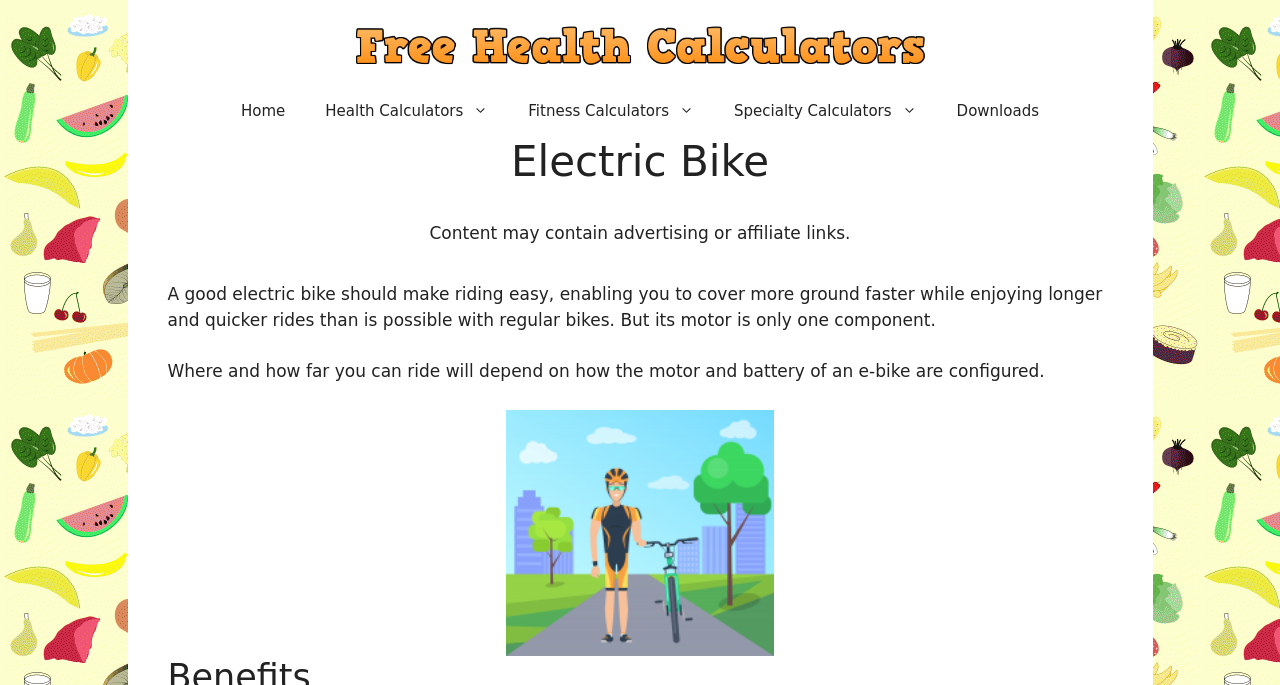Give a short answer to this question using one word or a phrase:
What is the content disclaimer on this webpage?

May contain advertising or affiliate links